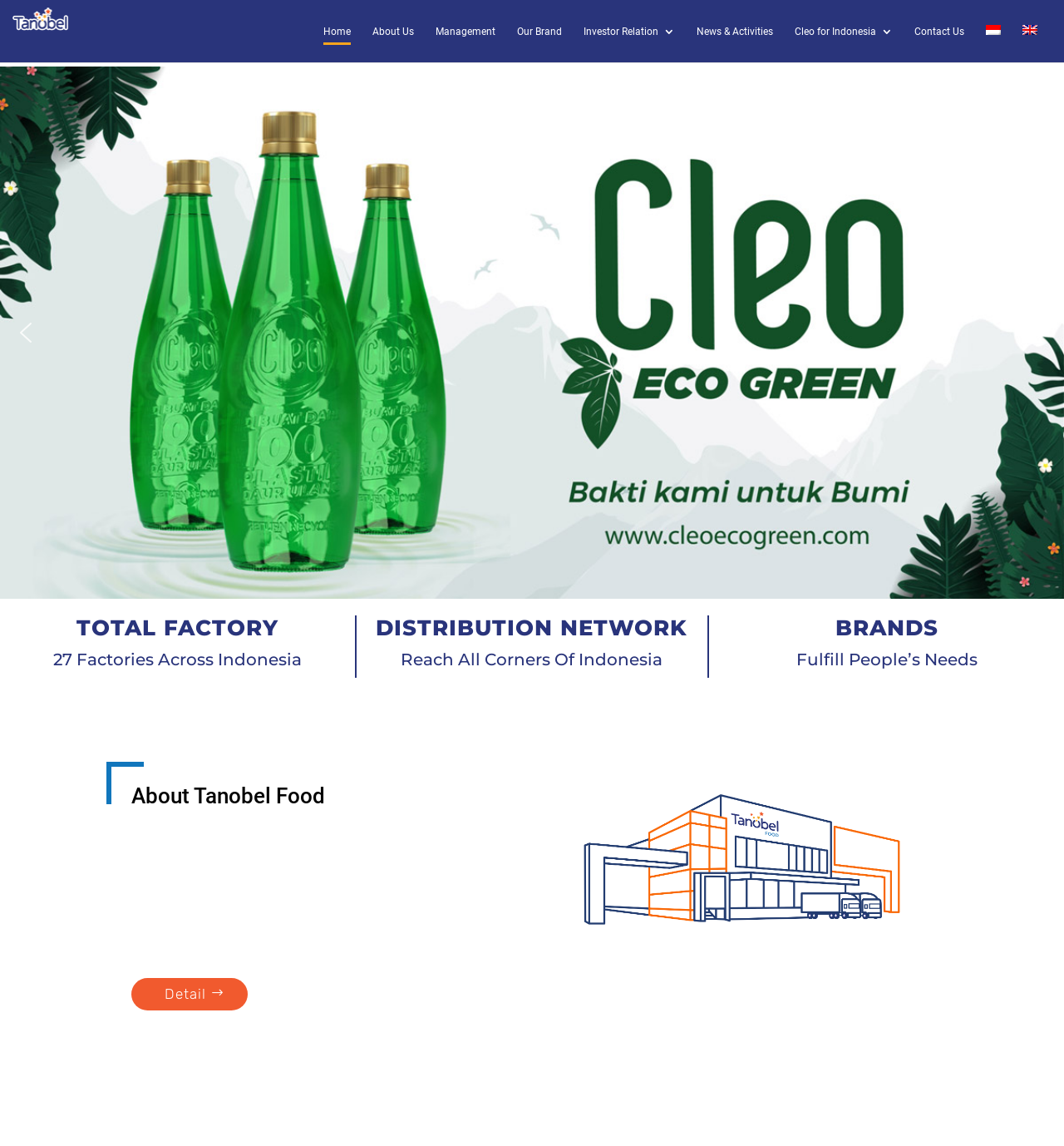Based on the provided description, "Cleo Untuk IndonesiaSLIDER TANOBEL-03", find the bounding box of the corresponding UI element in the screenshot.

[0.0, 0.058, 1.0, 0.522]